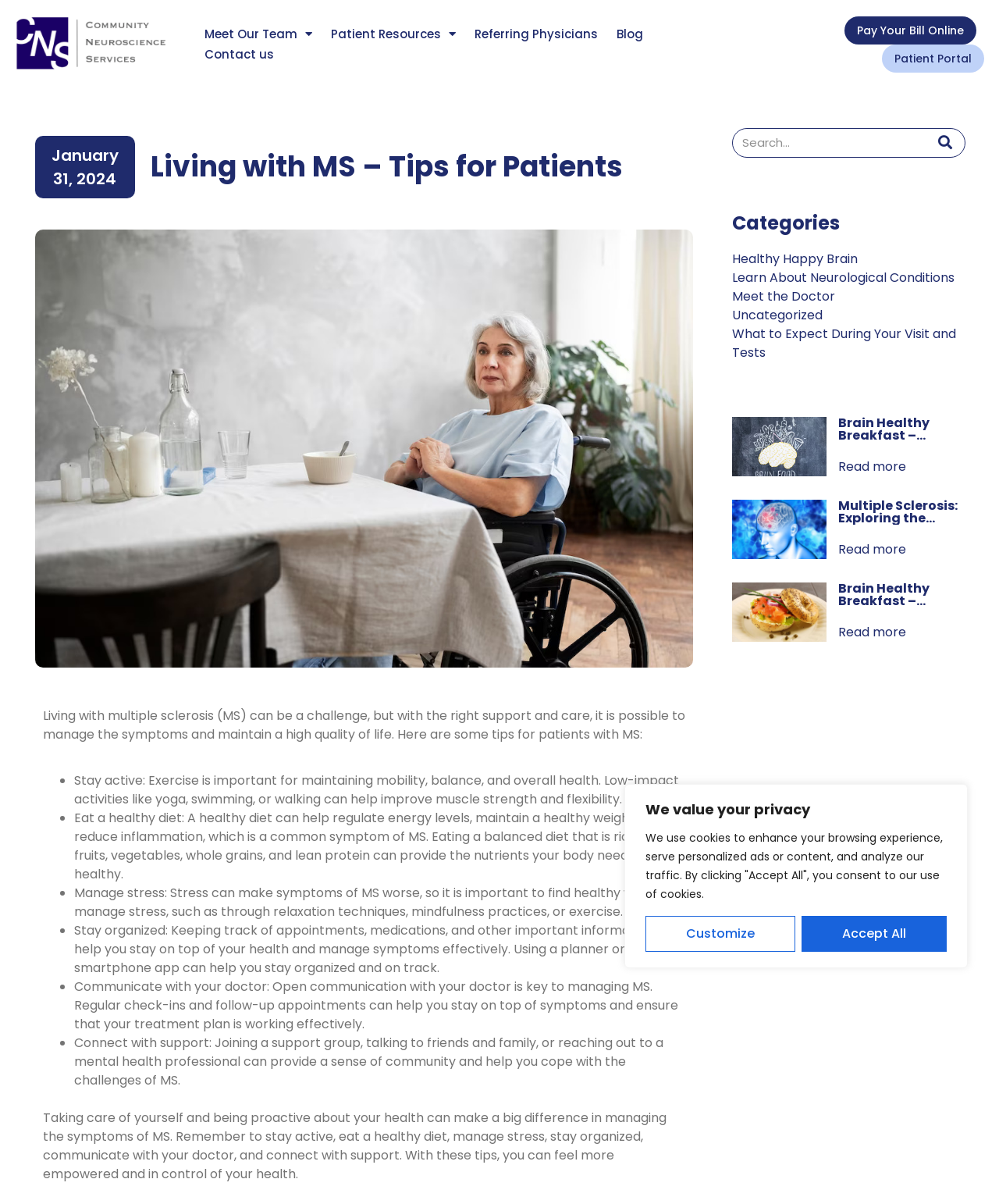What is the main topic of this webpage?
Based on the screenshot, give a detailed explanation to answer the question.

Based on the webpage content, I can see that the main topic is about living with multiple sclerosis (MS) and providing tips for patients with MS. The heading 'Living with MS – Tips for Patients' and the static text 'Living with multiple sclerosis (MS) can be a challenge...' suggest that the webpage is focused on this topic.